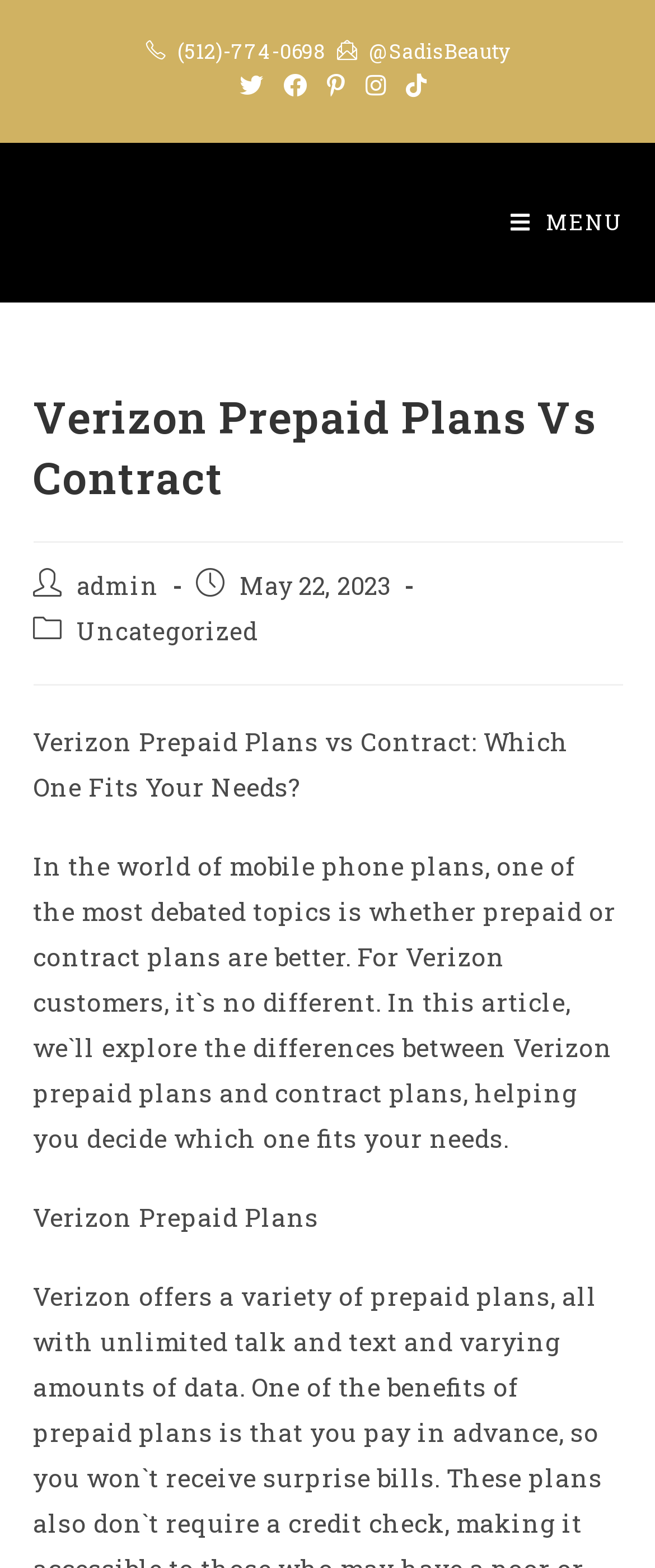Give a one-word or phrase response to the following question: What is the phone number displayed on the webpage?

(512)-774-0698